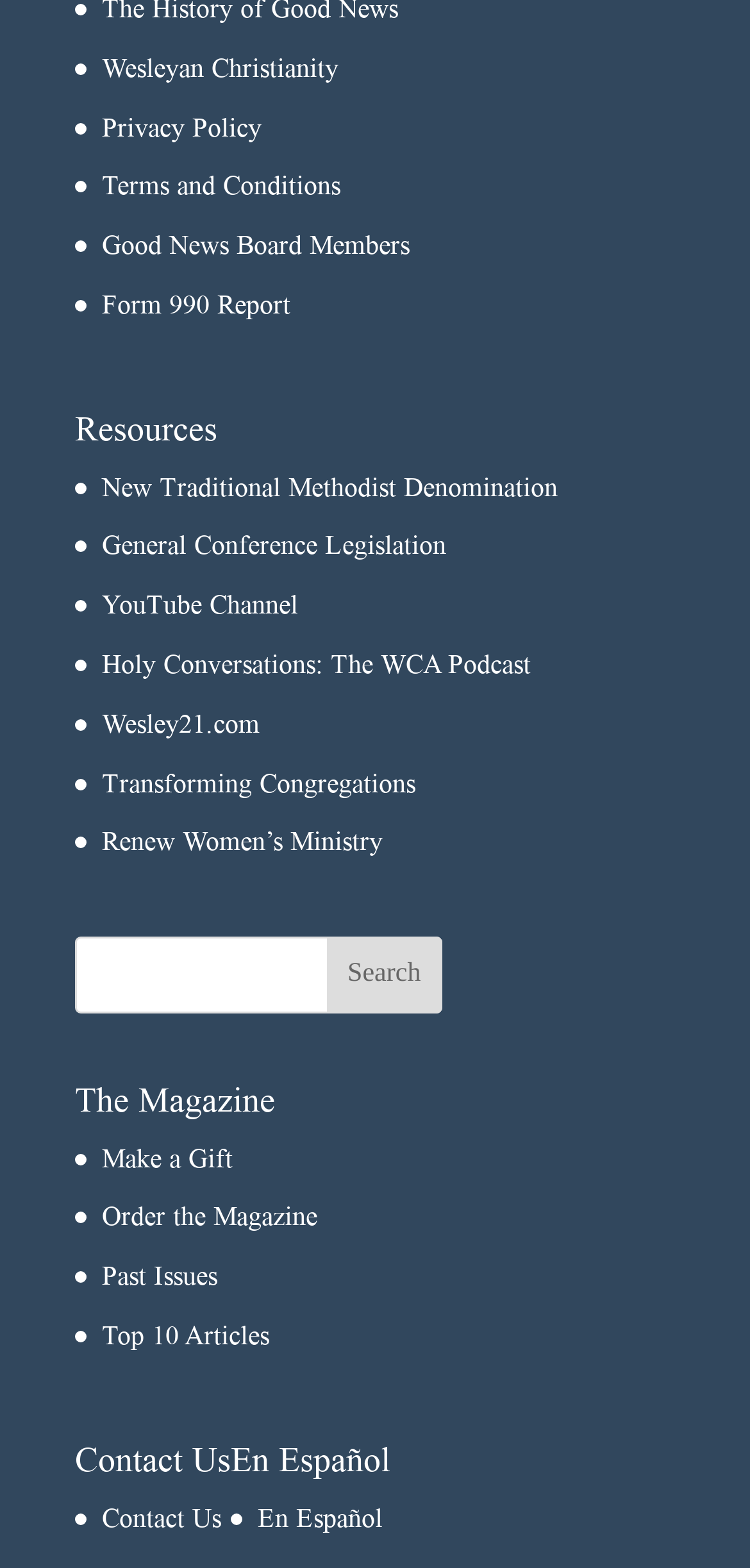Locate the bounding box coordinates of the element that should be clicked to execute the following instruction: "Go to the University of Edinburgh homepage".

None